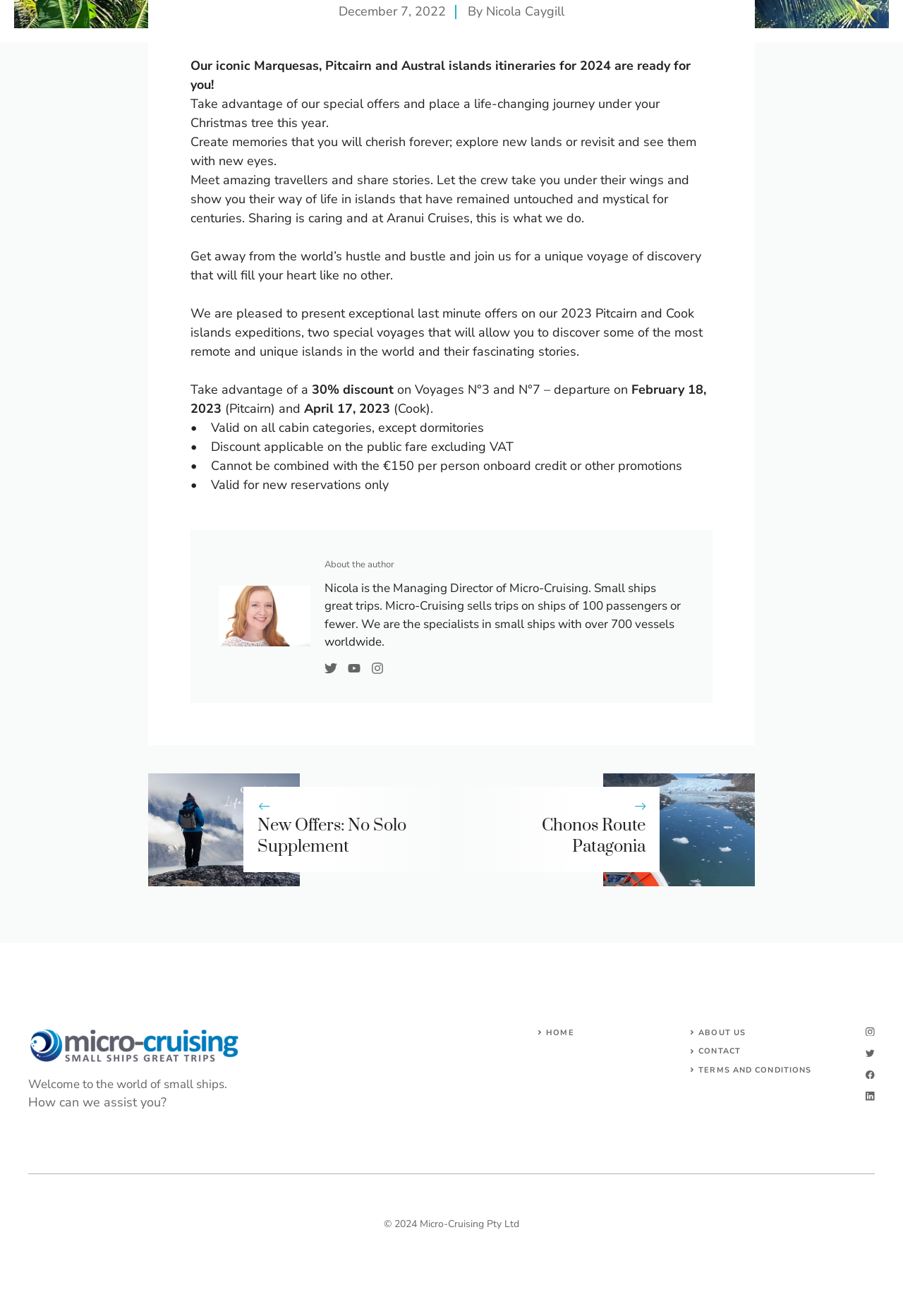Please determine the bounding box coordinates for the element with the description: "About Us".

[0.774, 0.78, 0.826, 0.788]